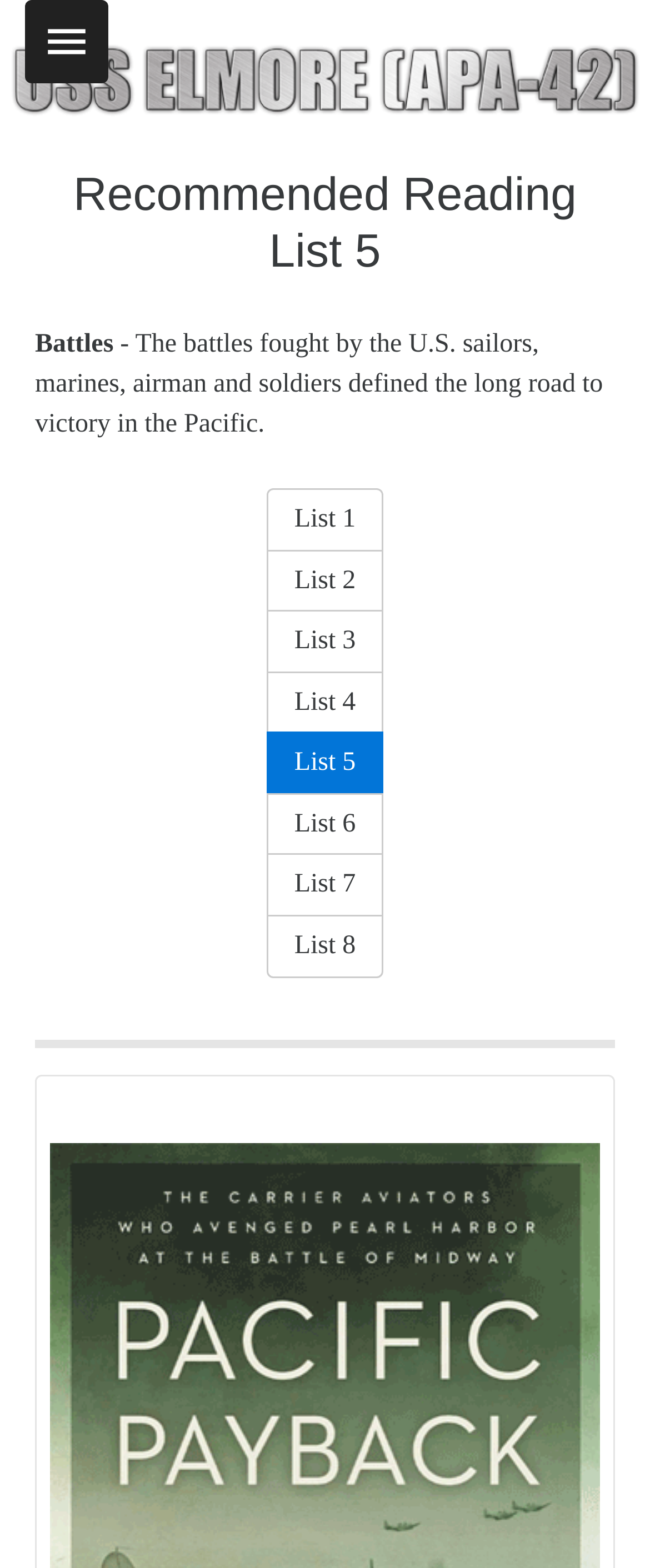Please provide the bounding box coordinates in the format (top-left x, top-left y, bottom-right x, bottom-right y). Remember, all values are floating point numbers between 0 and 1. What is the bounding box coordinate of the region described as: List 3

[0.409, 0.389, 0.591, 0.43]